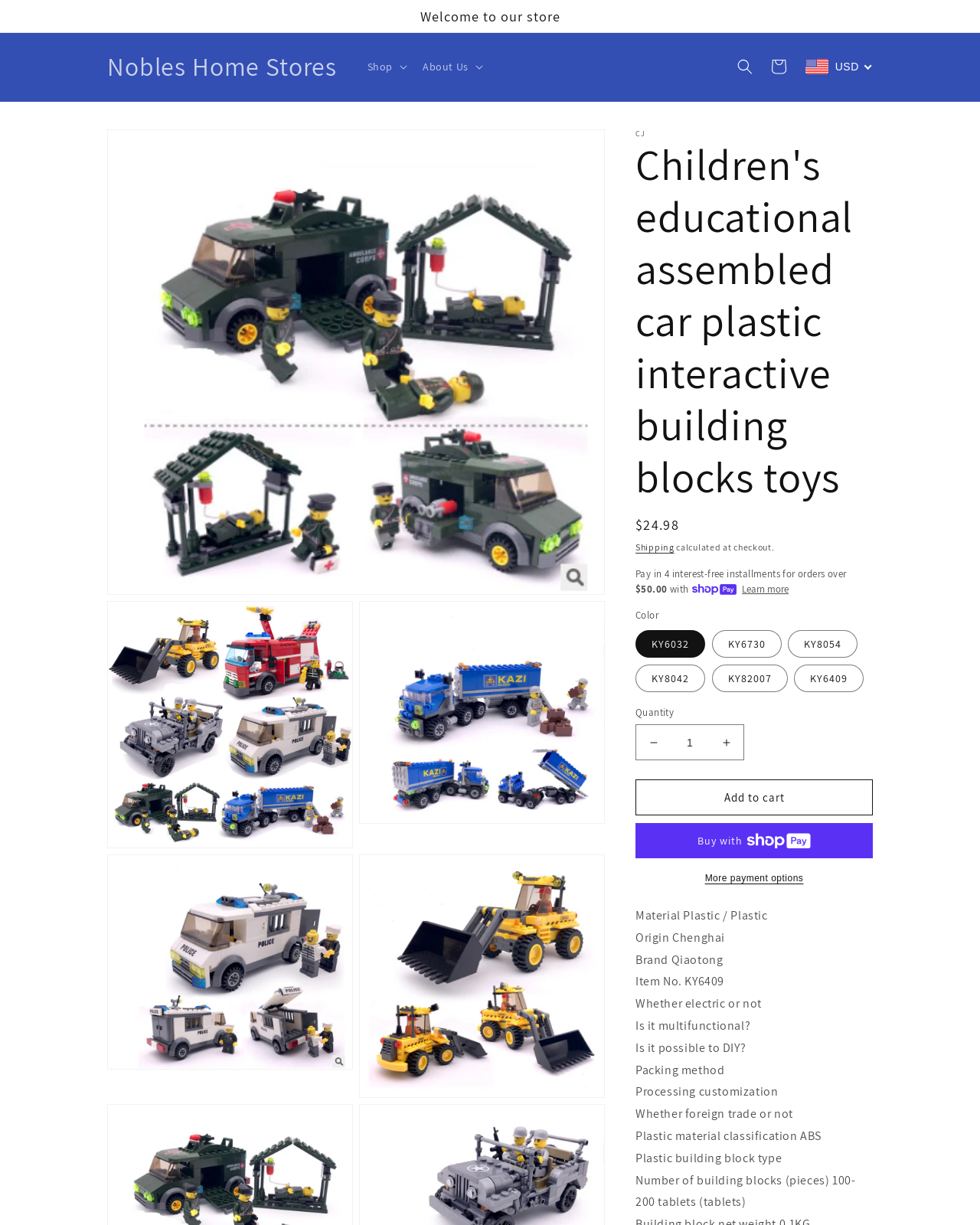Identify the bounding box coordinates of the clickable region necessary to fulfill the following instruction: "Click the 'Shop' button". The bounding box coordinates should be four float numbers between 0 and 1, i.e., [left, top, right, bottom].

[0.365, 0.041, 0.422, 0.068]